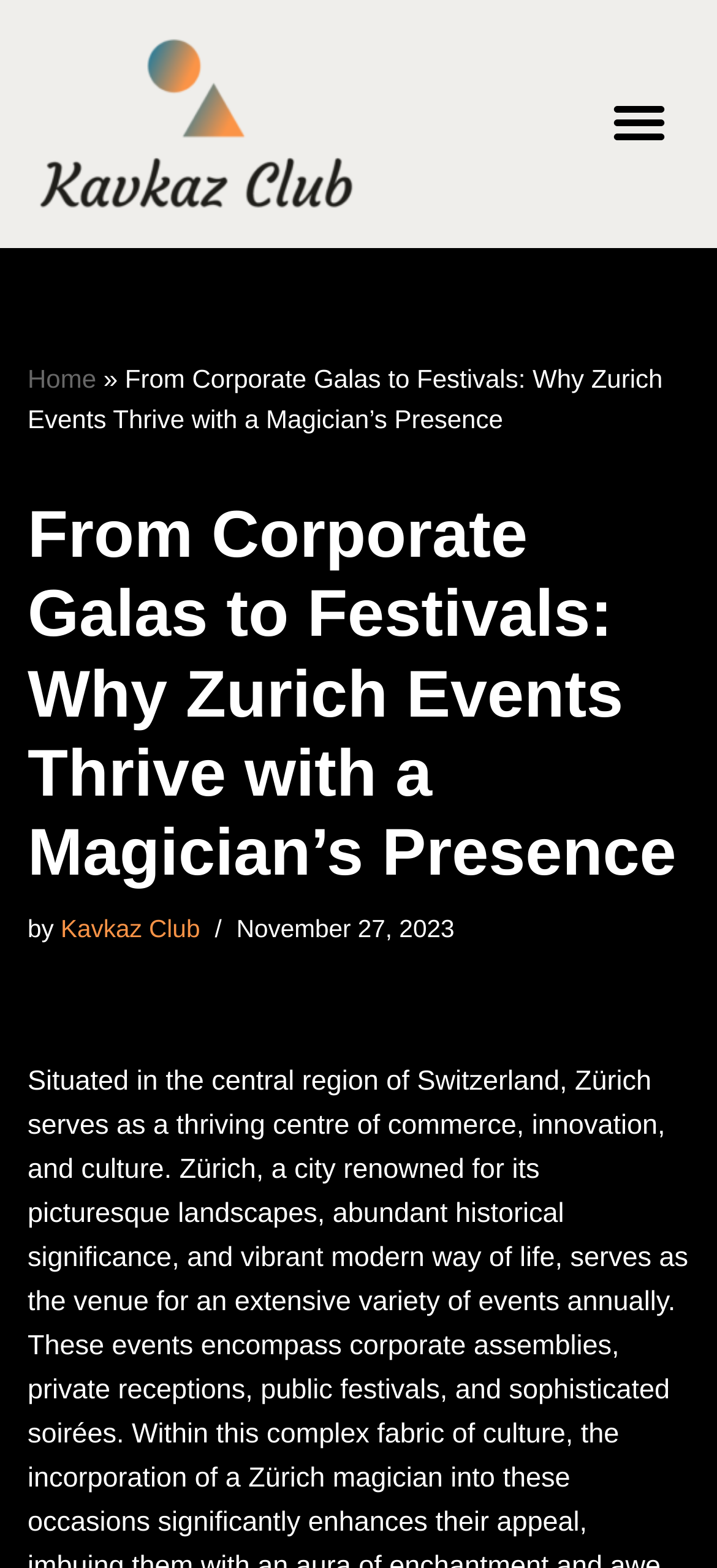Please look at the image and answer the question with a detailed explanation: What is the author of the article?

I looked at the entire webpage and did not find any information about the author of the article, so I concluded that it is not mentioned.